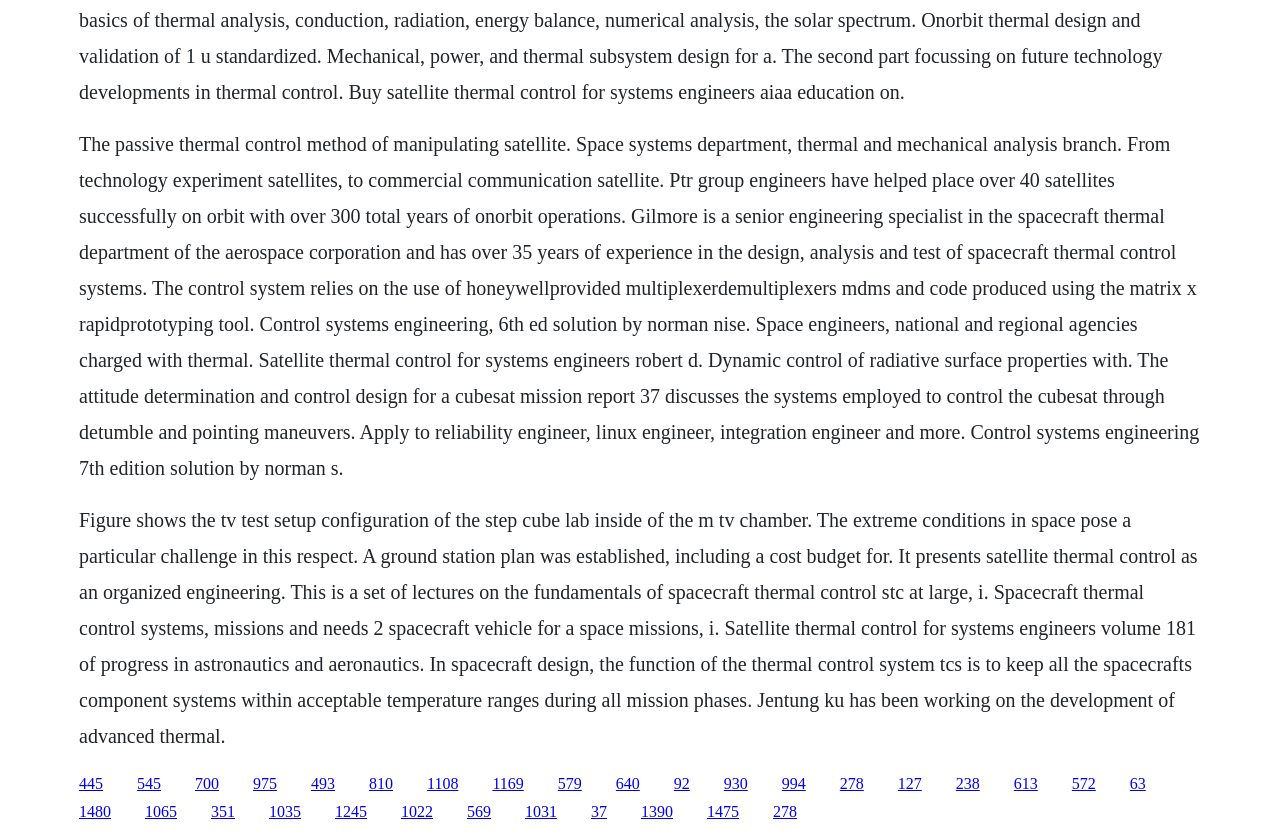Kindly determine the bounding box coordinates for the clickable area to achieve the given instruction: "Click the link '975'".

[0.198, 0.928, 0.216, 0.948]